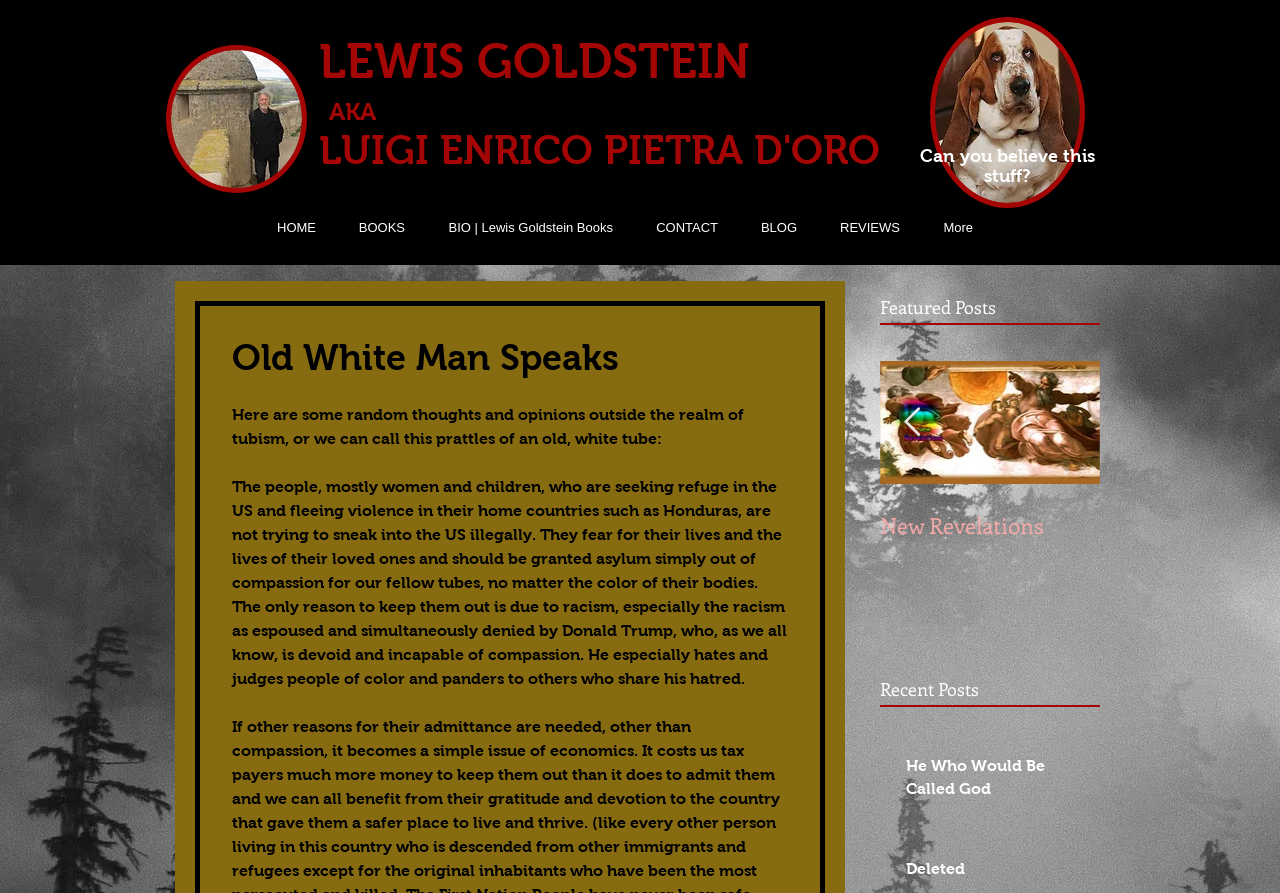What is the purpose of the 'Previous Item' button?
Using the image, answer in one word or phrase.

To navigate to previous post